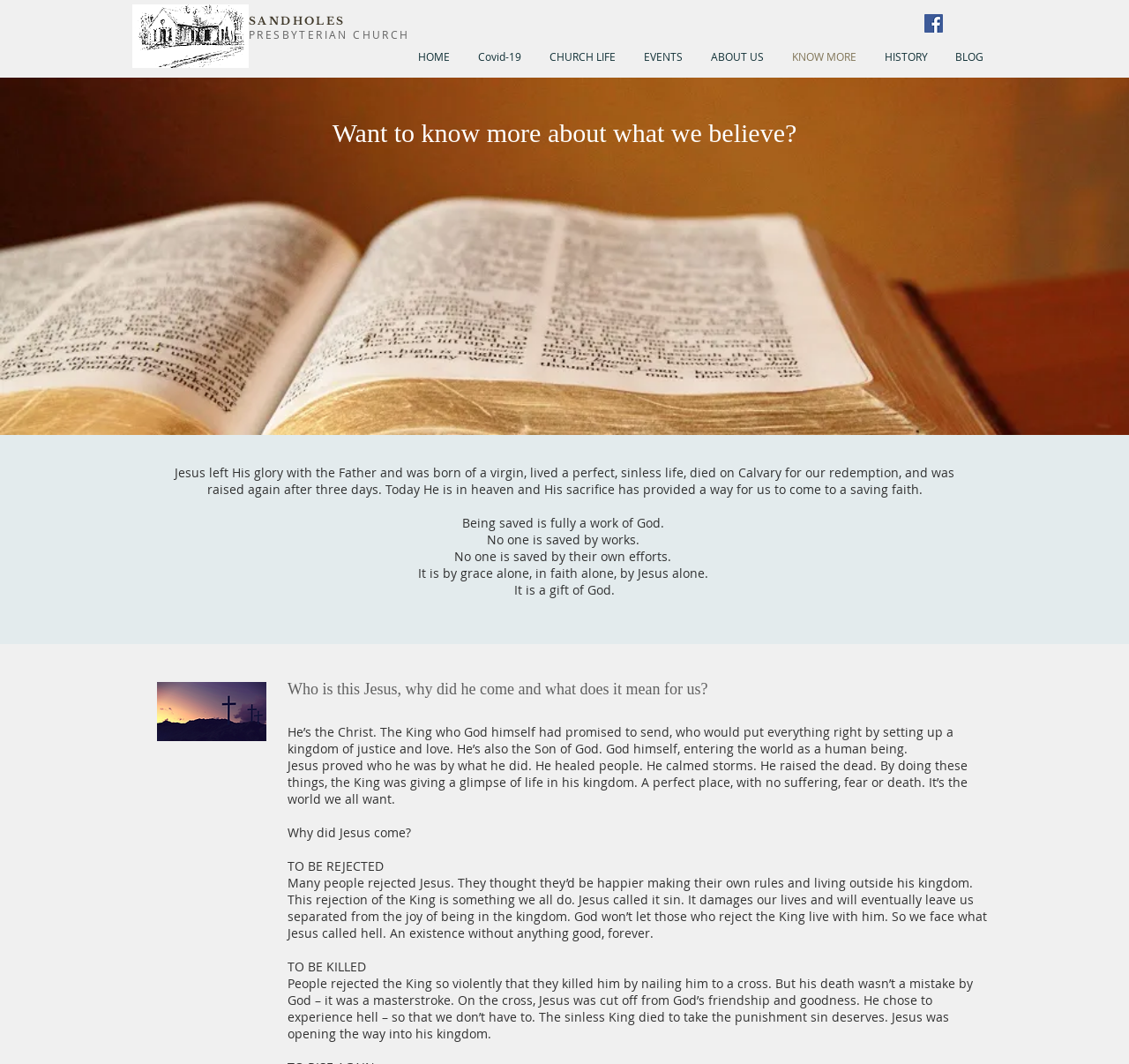Find the bounding box coordinates for the area you need to click to carry out the instruction: "Click the 'KNOW MORE' link". The coordinates should be four float numbers between 0 and 1, indicated as [left, top, right, bottom].

[0.689, 0.045, 0.771, 0.061]